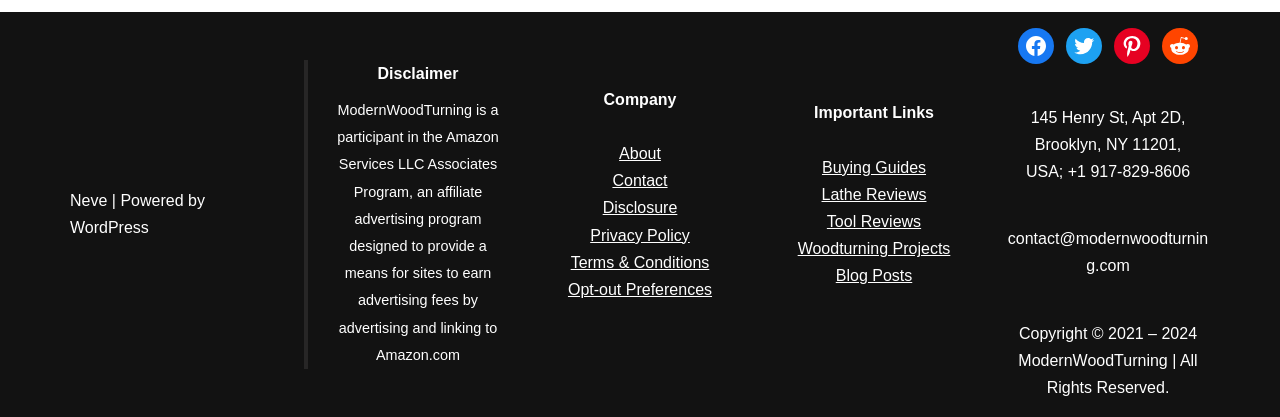Determine the bounding box coordinates for the area that needs to be clicked to fulfill this task: "View Lathe Reviews". The coordinates must be given as four float numbers between 0 and 1, i.e., [left, top, right, bottom].

[0.642, 0.446, 0.724, 0.486]